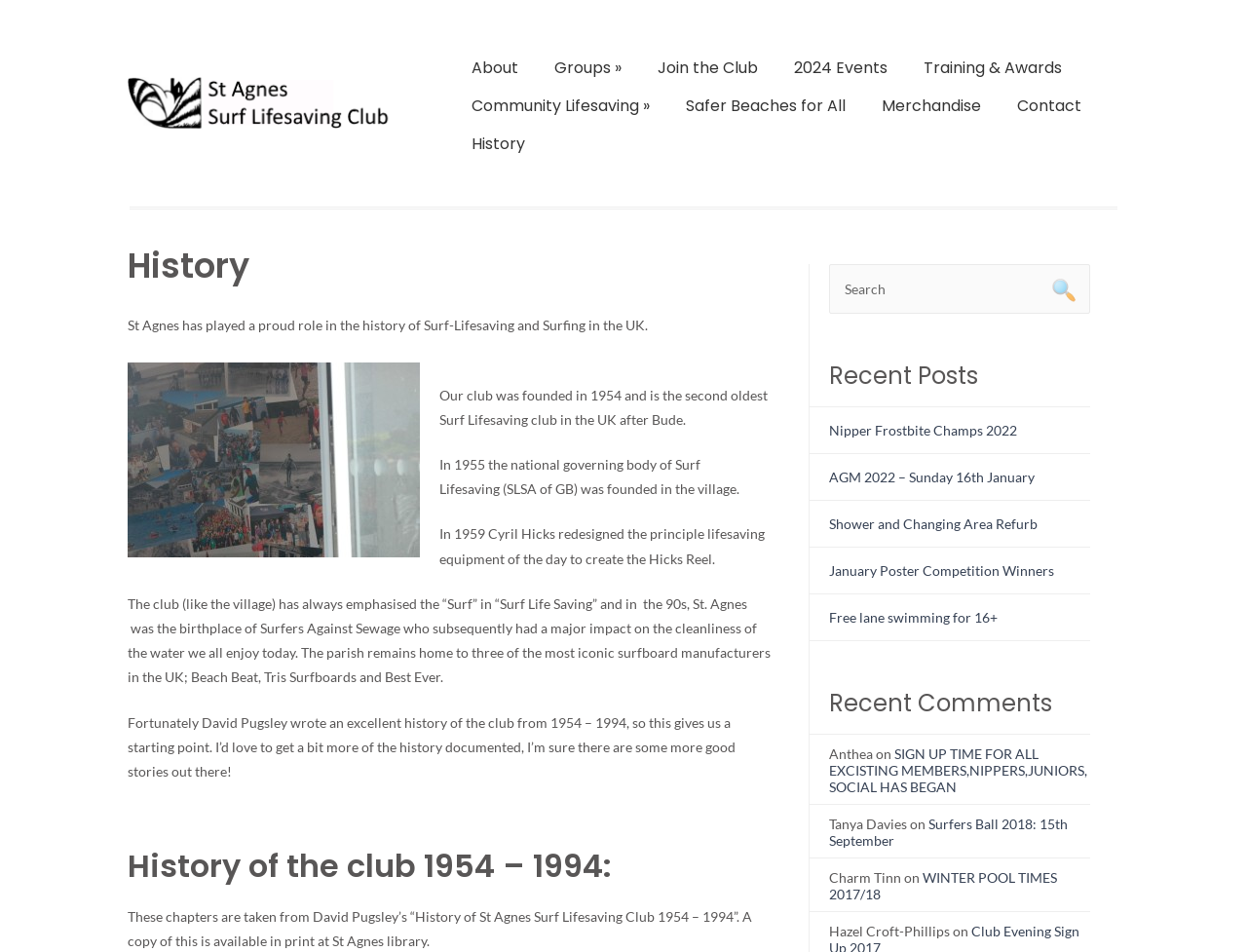What is the name of the organization founded in 1955?
Give a thorough and detailed response to the question.

The name of the organization founded in 1955 can be found in the text on the webpage, which states 'In 1955 the national governing body of Surf Lifesaving (SLSA of GB) was founded in the village.'